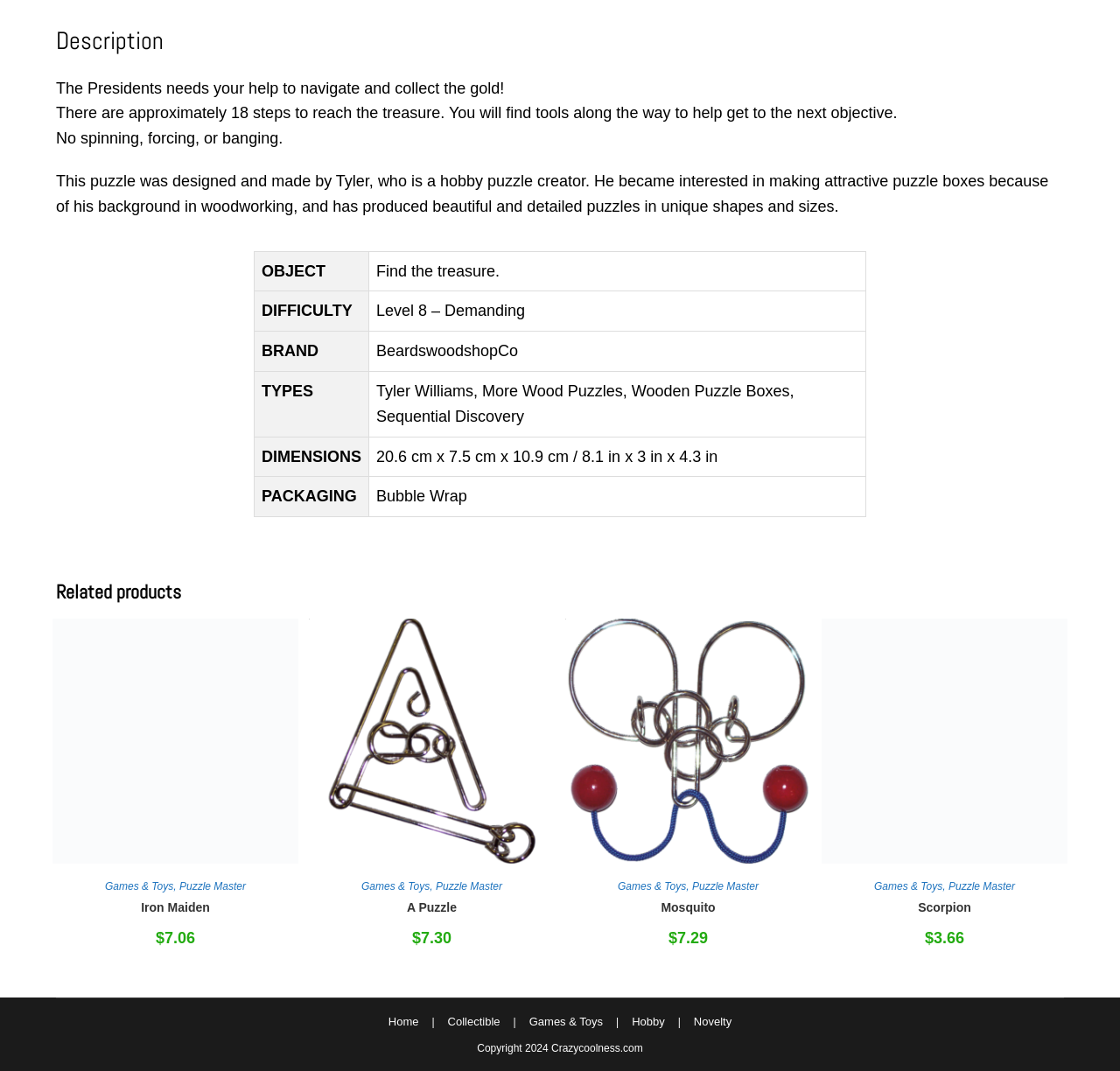Using the provided element description: "Level 8 – Demanding", identify the bounding box coordinates. The coordinates should be four floats between 0 and 1 in the order [left, top, right, bottom].

[0.336, 0.282, 0.469, 0.299]